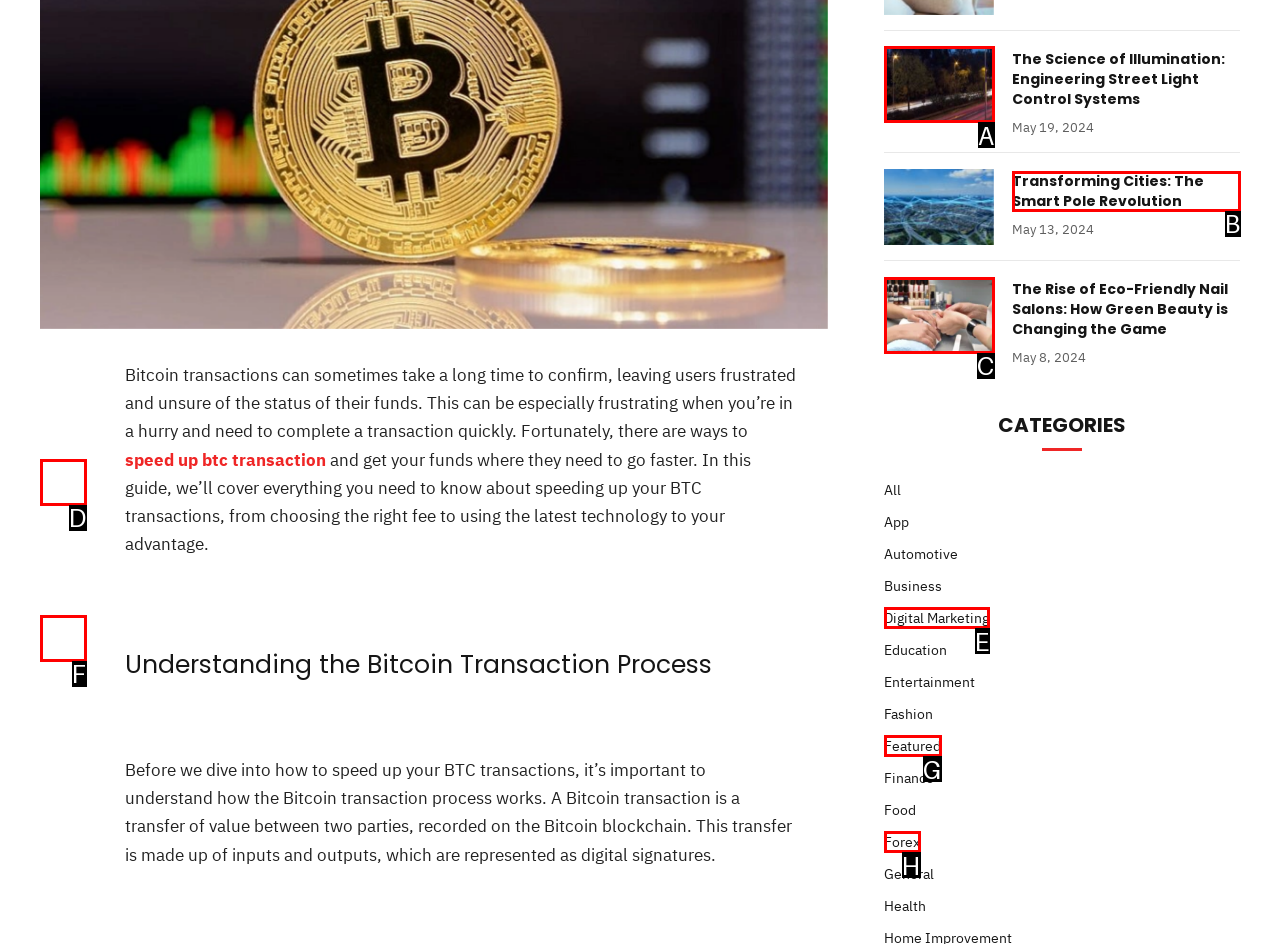Tell me which one HTML element best matches the description: Digital Marketing Answer with the option's letter from the given choices directly.

E